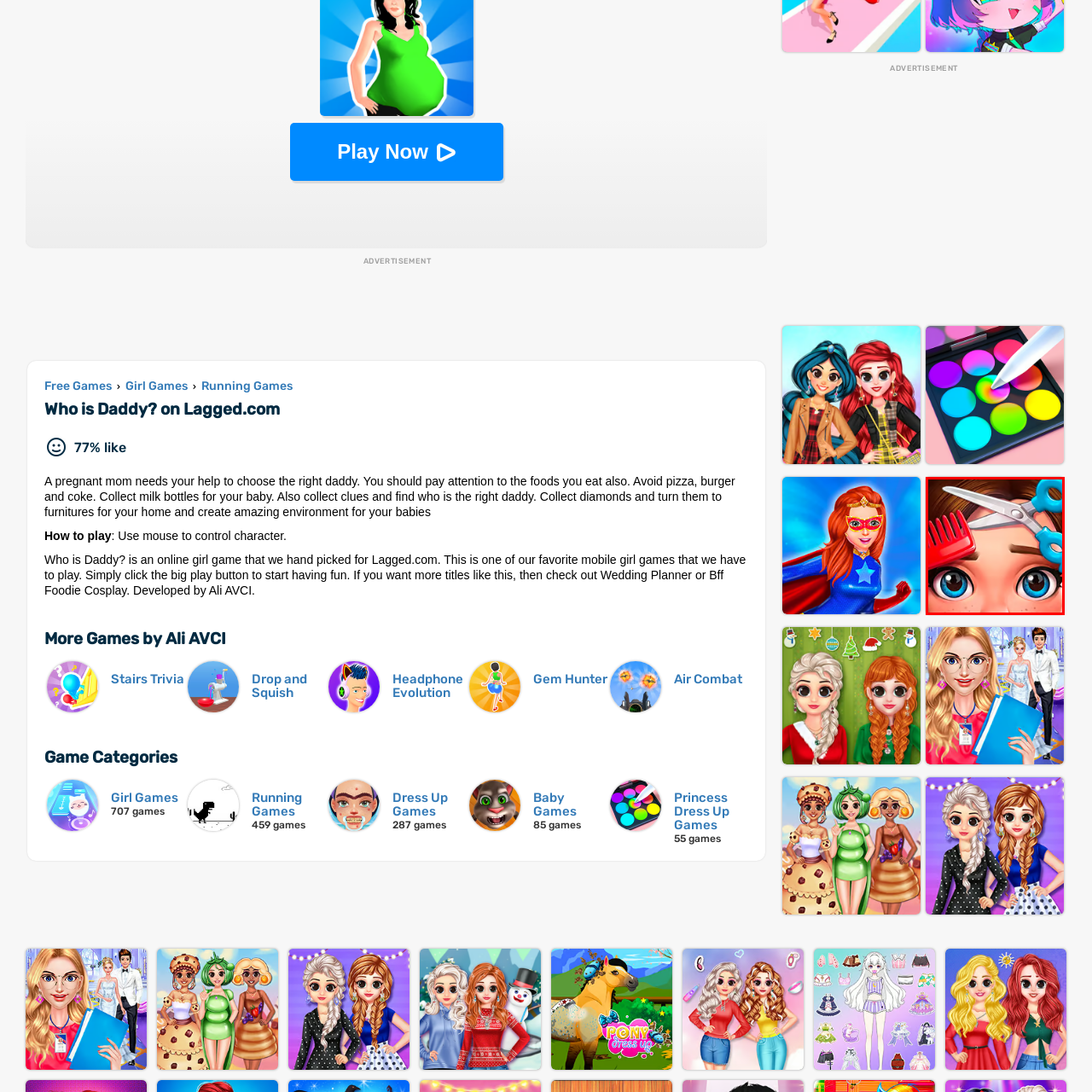What is the theme of the game?
Look at the image section surrounded by the red bounding box and provide a concise answer in one word or phrase.

Transformation